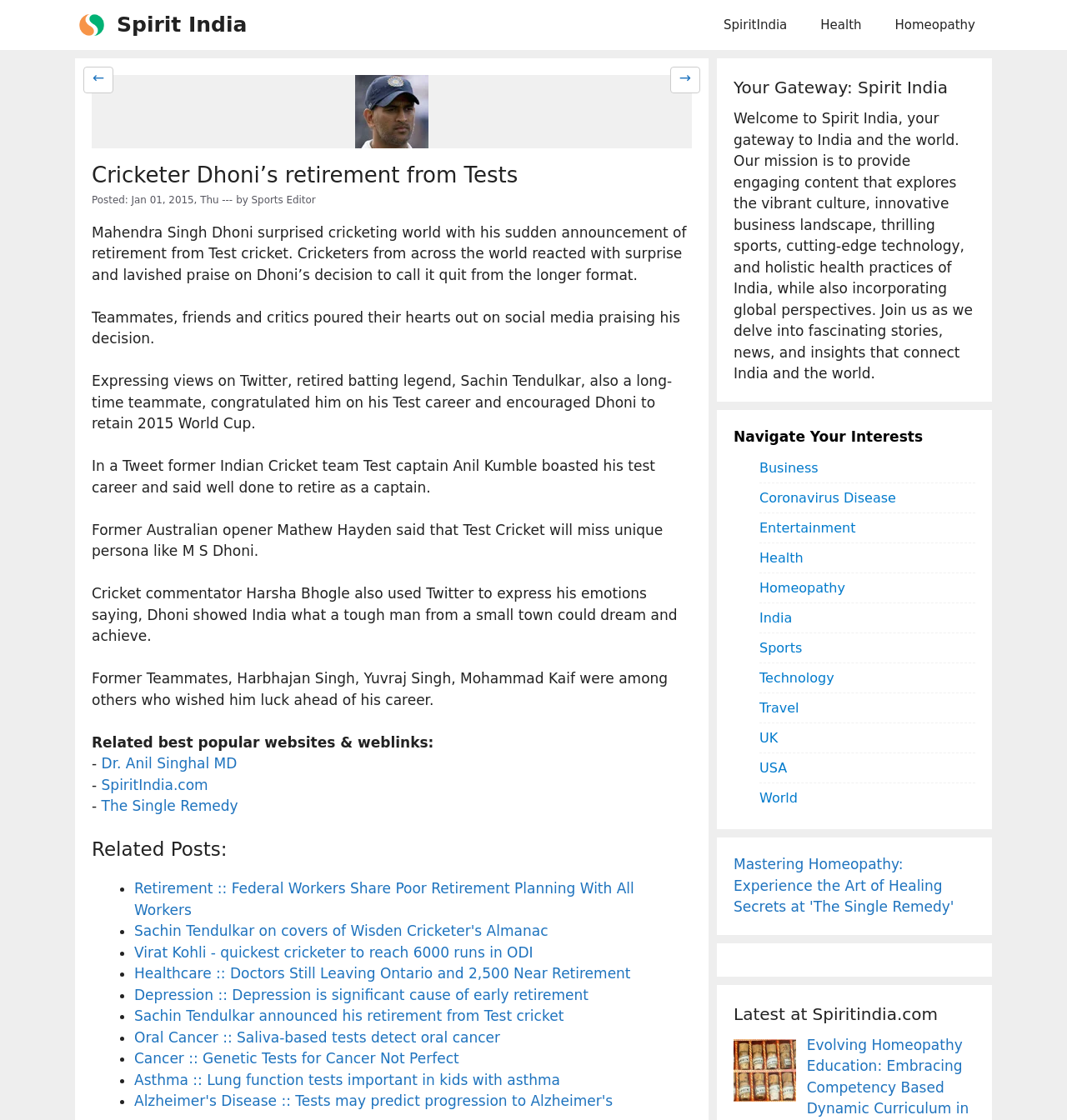Identify the bounding box coordinates of the clickable region to carry out the given instruction: "Click on the 'Spirit India' link at the top left corner".

[0.07, 0.0, 0.102, 0.045]